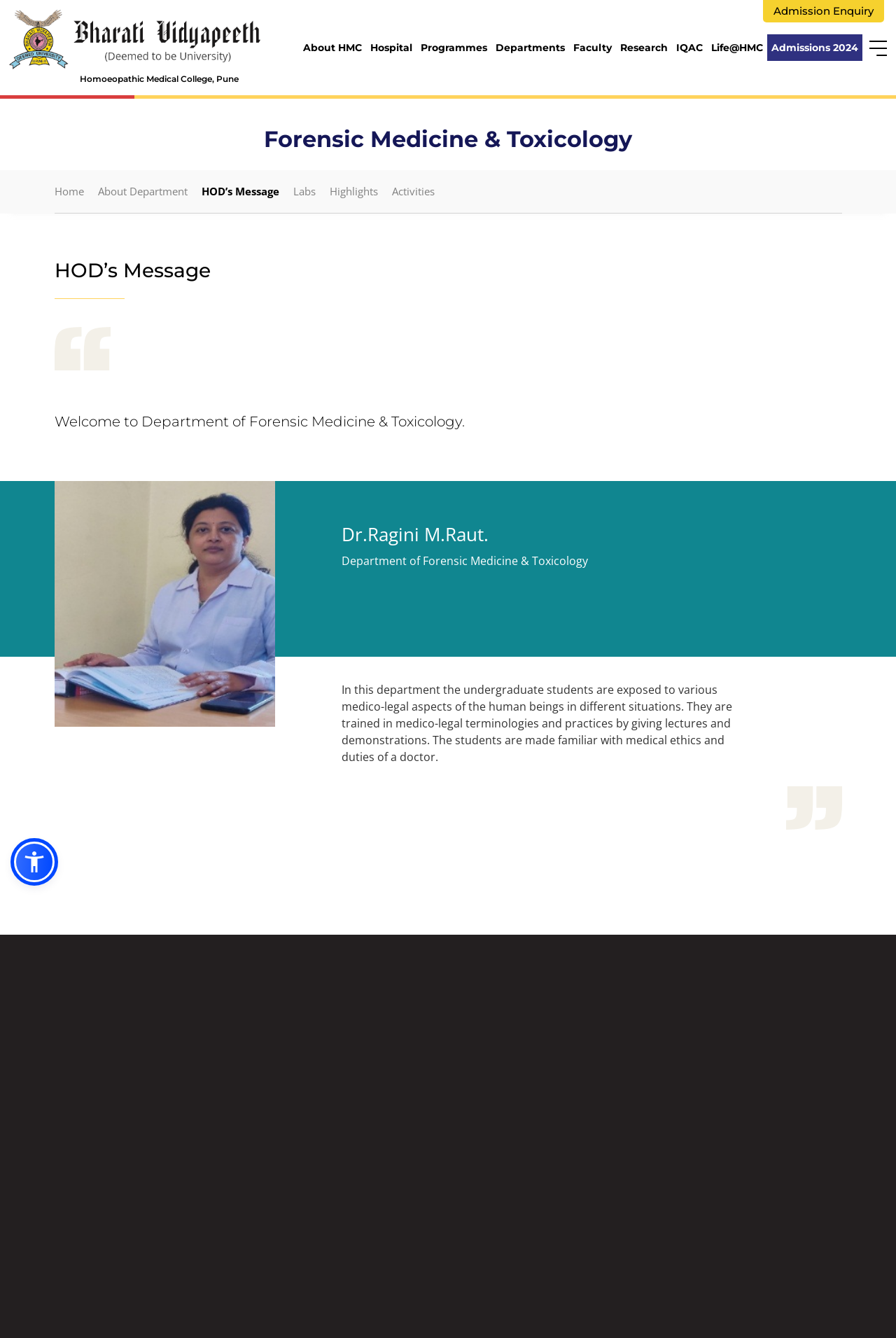What is the department highlighted on this webpage?
Use the information from the image to give a detailed answer to the question.

The department highlighted on this webpage is Forensic Medicine & Toxicology, which is indicated by the heading 'Forensic Medicine & Toxicology' and the blockquote containing the message 'Welcome to Department of Forensic Medicine & Toxicology.'.